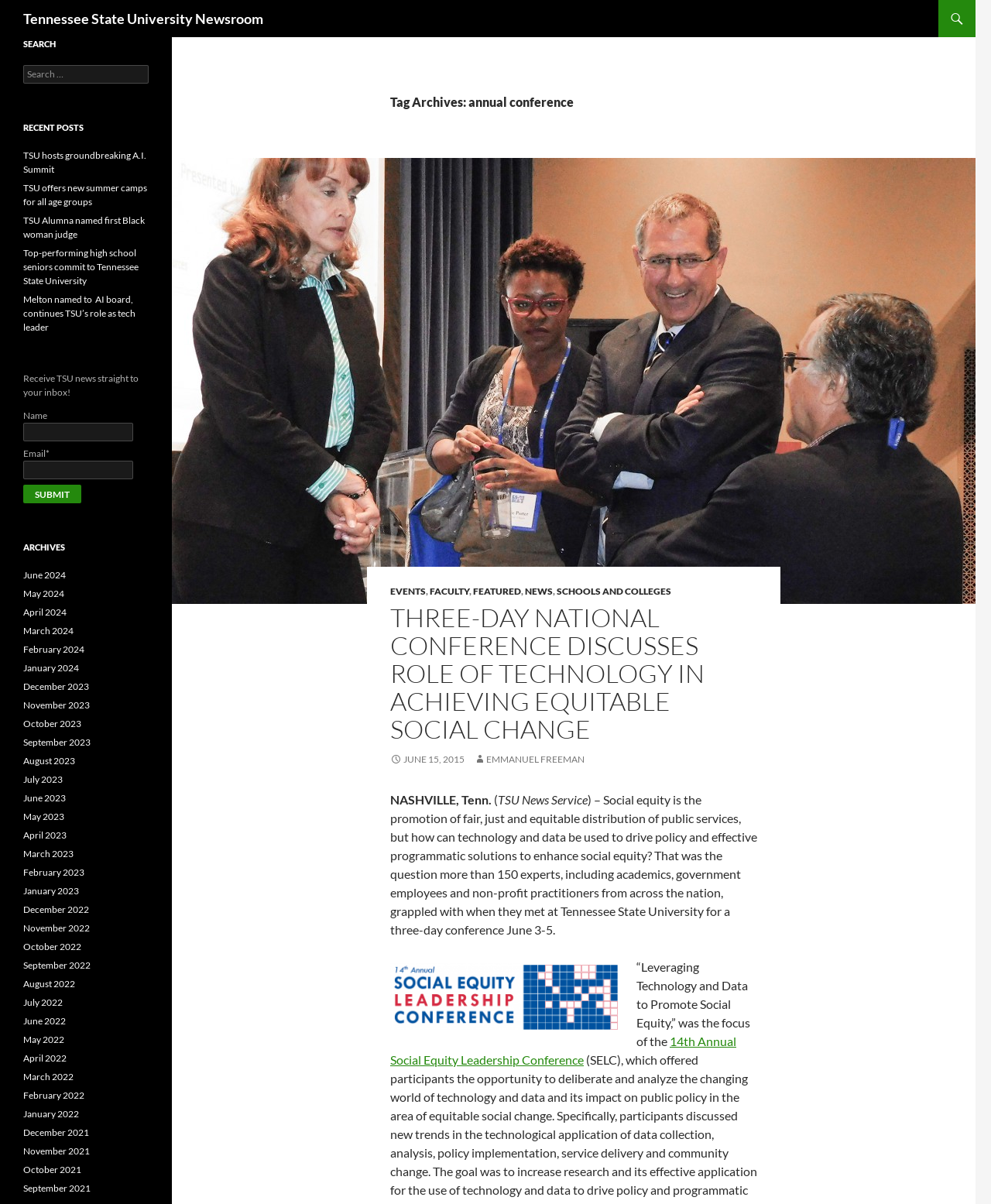Please find and report the bounding box coordinates of the element to click in order to perform the following action: "View archives for June 2024". The coordinates should be expressed as four float numbers between 0 and 1, in the format [left, top, right, bottom].

[0.023, 0.473, 0.066, 0.483]